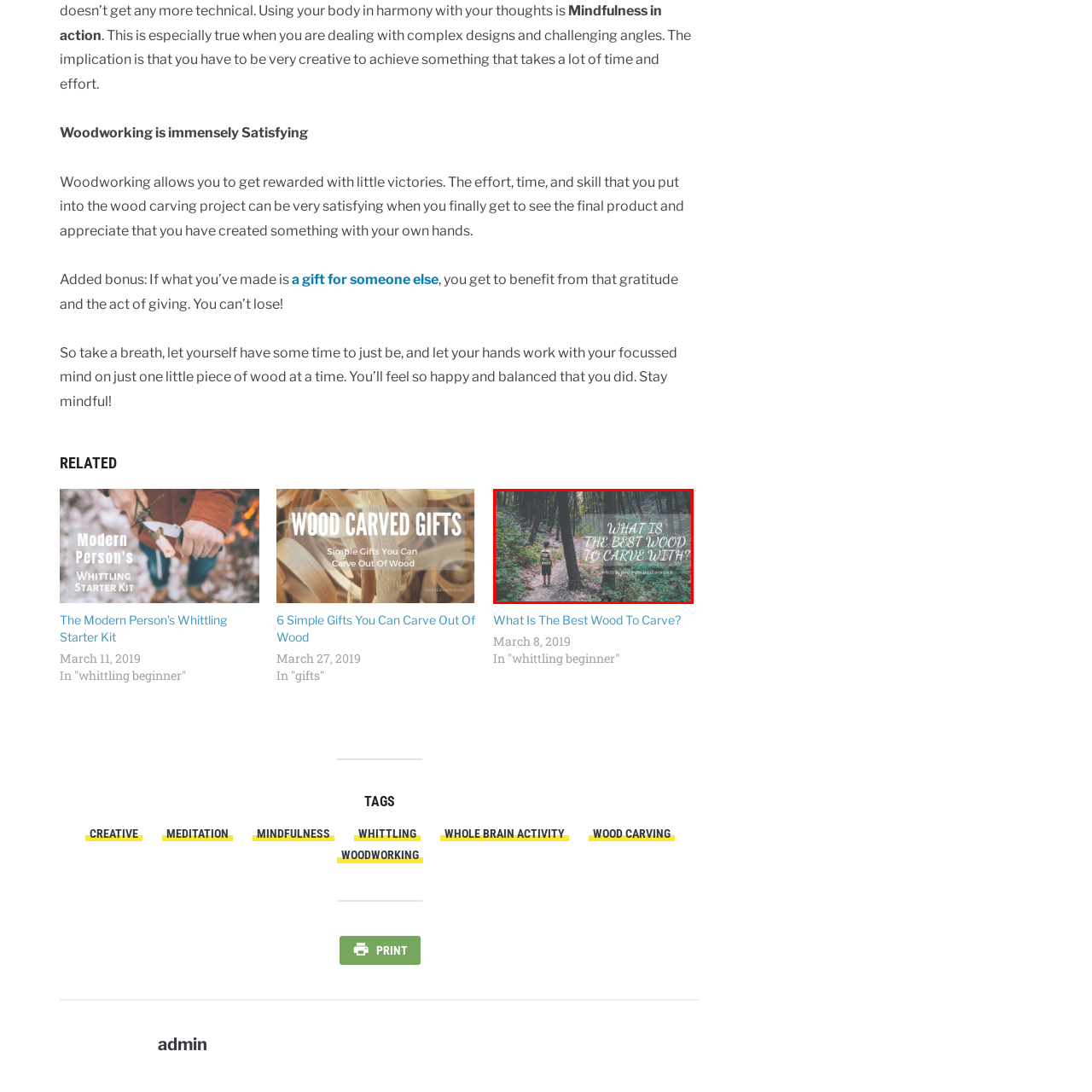Create a detailed narrative describing the image bounded by the red box.

The image features a child standing on a forest path, surrounded by tall trees and lush greenery. The serene atmosphere evokes a sense of adventure and creativity, aligning with the theme of woodworking and whittling. Overlaid on the image are the words “What Is The Best Wood To Carve With?” prominently displayed at the top, paired with the subtitle “Whittling for Beginners.” This suggests a focus on providing guidance for novice woodcarvers, inviting them to explore the best materials to use for their craft. The overall composition blends natural beauty with an engaging call to action, encouraging a mindful approach to woodworking.